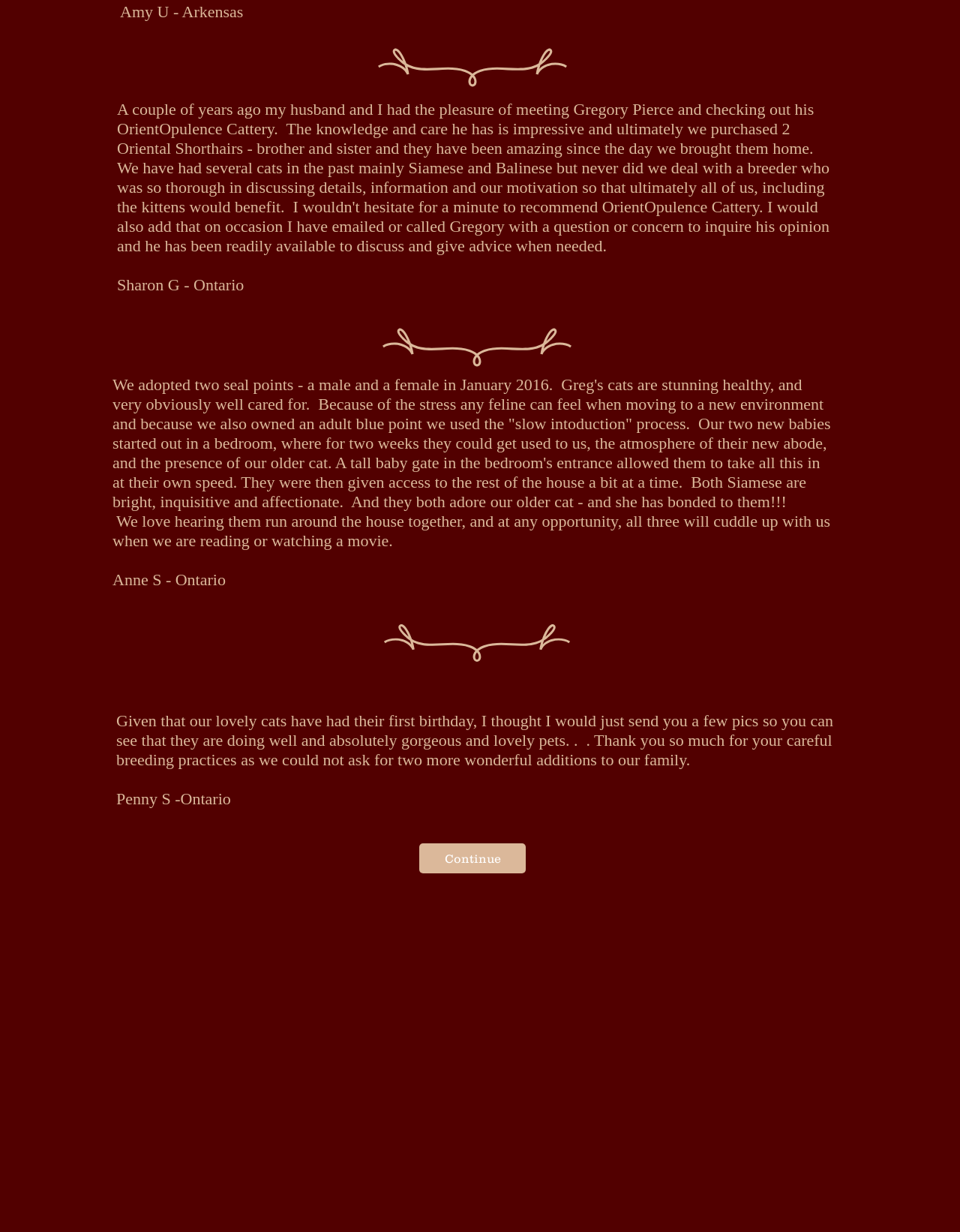Extract the bounding box of the UI element described as: "Continue".

[0.437, 0.685, 0.548, 0.709]